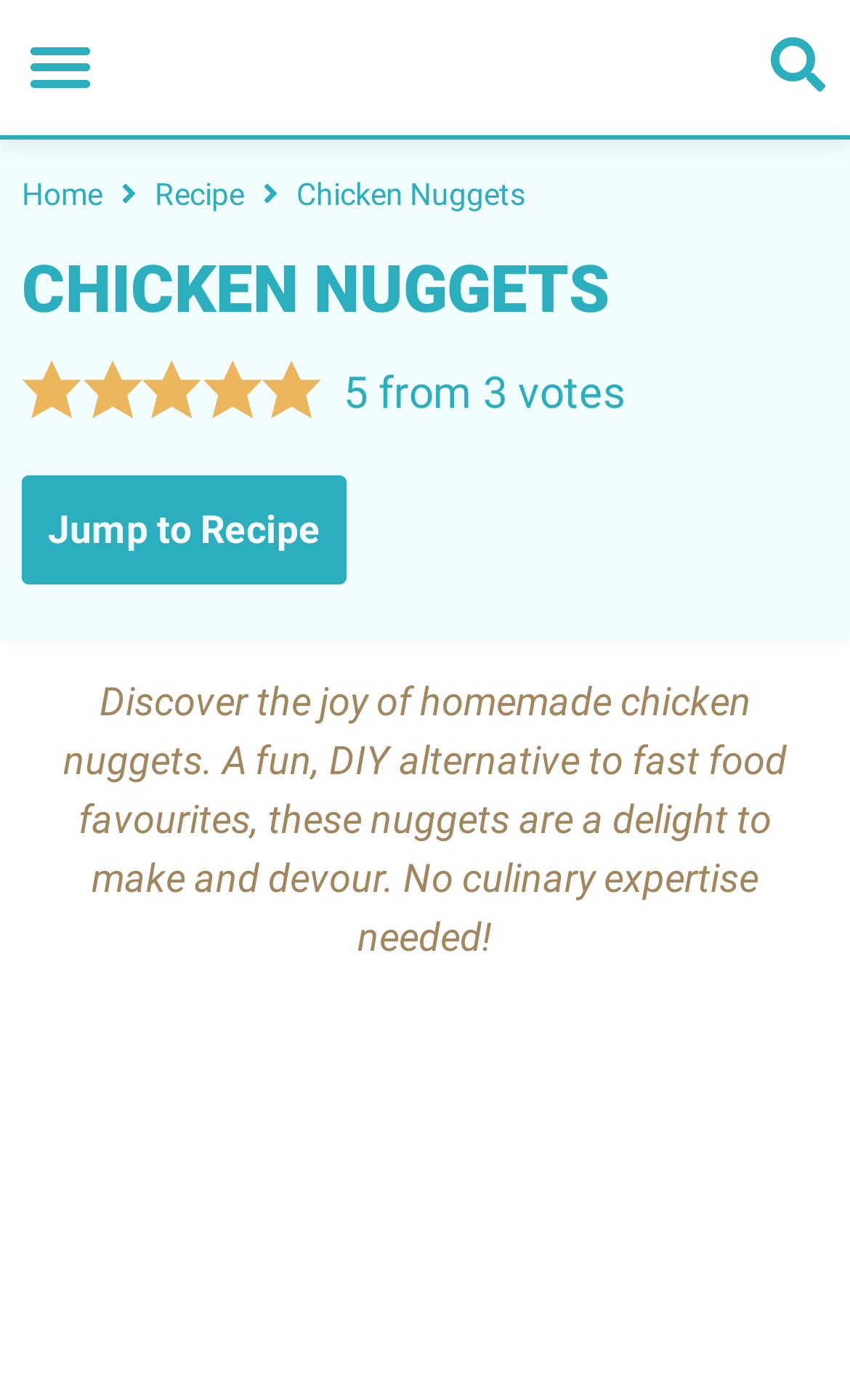Please find the bounding box coordinates in the format (top-left x, top-left y, bottom-right x, bottom-right y) for the given element description. Ensure the coordinates are floating point numbers between 0 and 1. Description: title="Skip Ahead 30 Seconds"

None